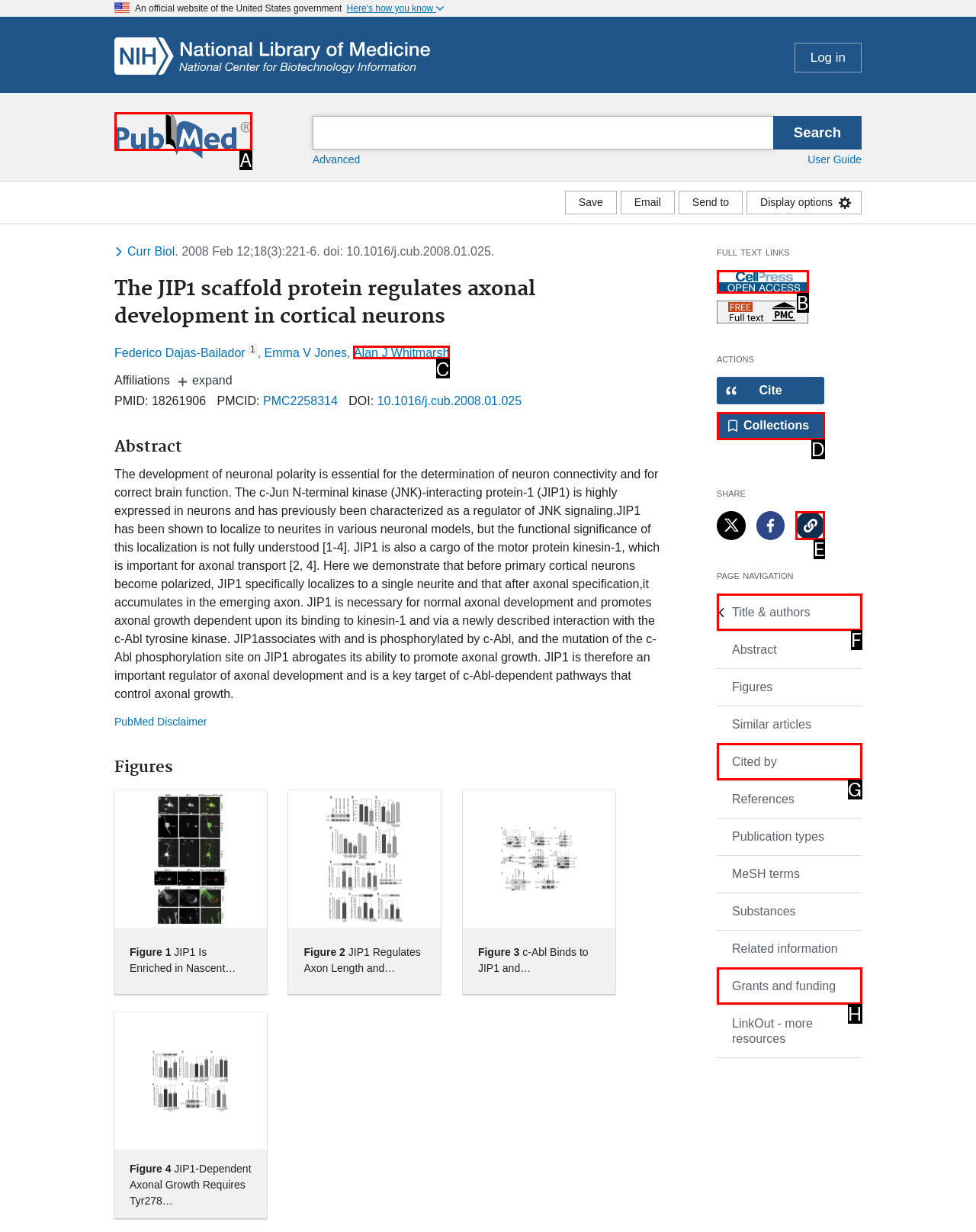Choose the HTML element that best fits the given description: Alan J Whitmarsh. Answer by stating the letter of the option.

C